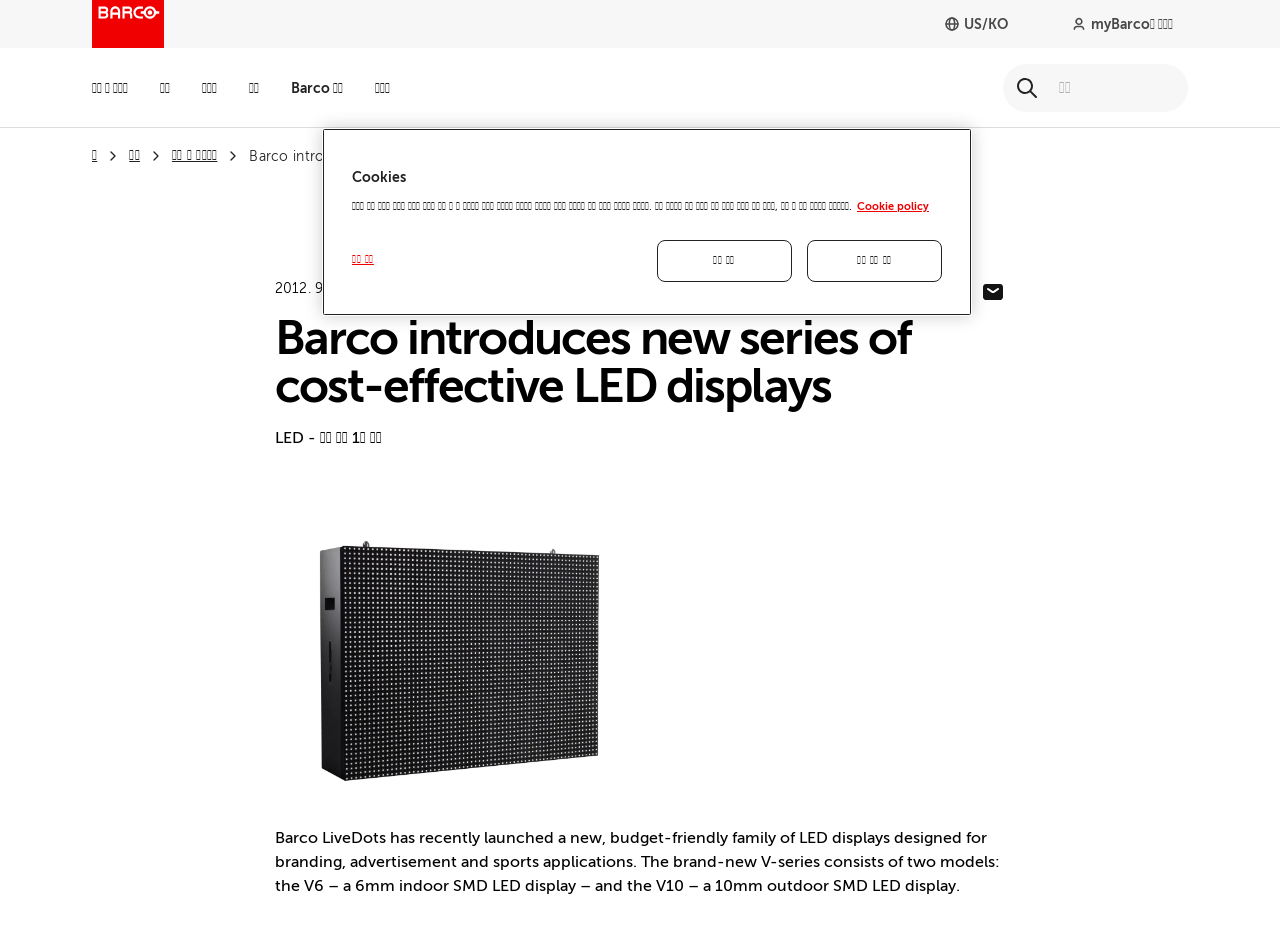Locate the primary headline on the webpage and provide its text.

Barco introduces new series of cost-effective LED displays